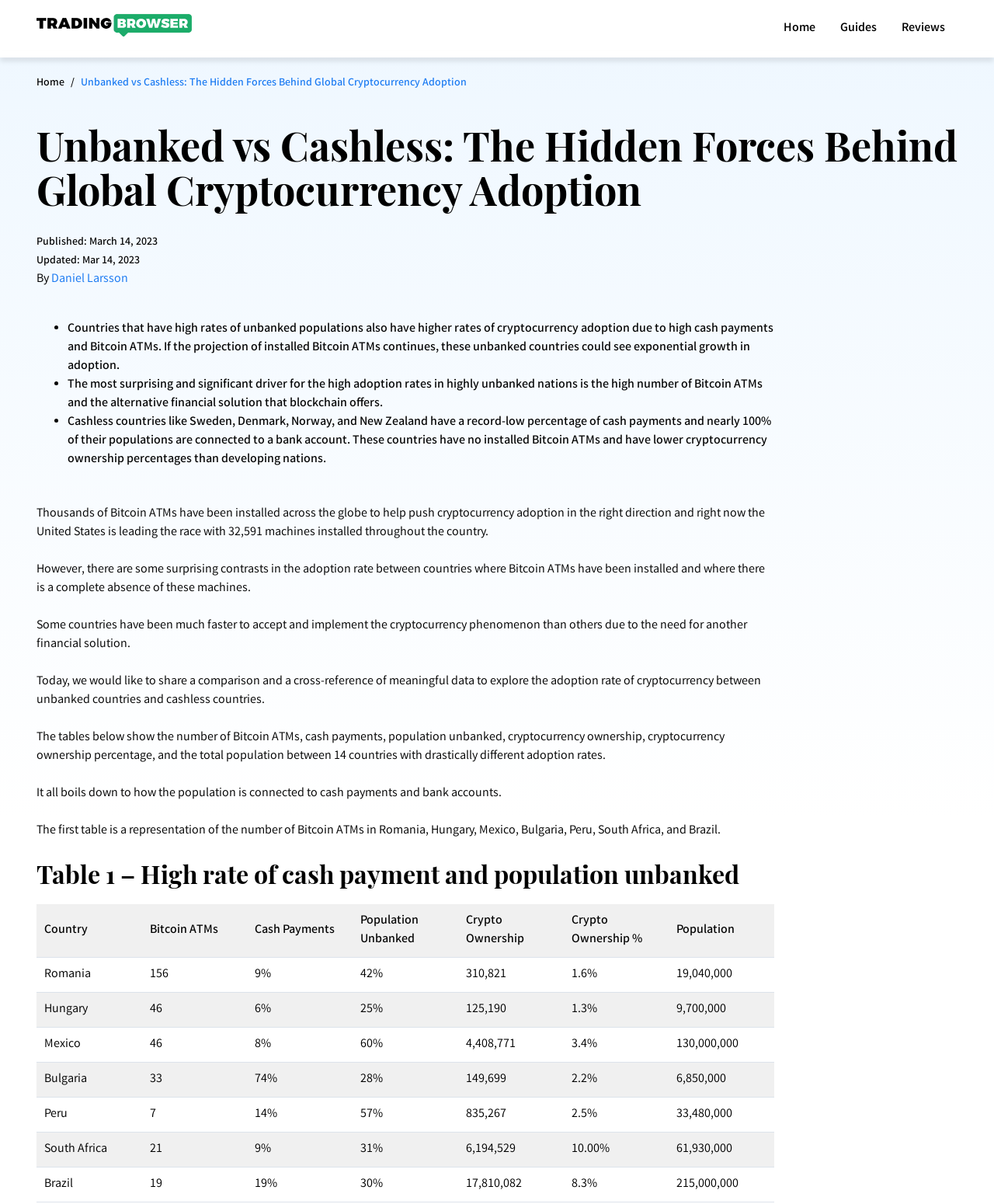What is the main title displayed on this webpage?

Unbanked vs Cashless: The Hidden Forces Behind Global Cryptocurrency Adoption